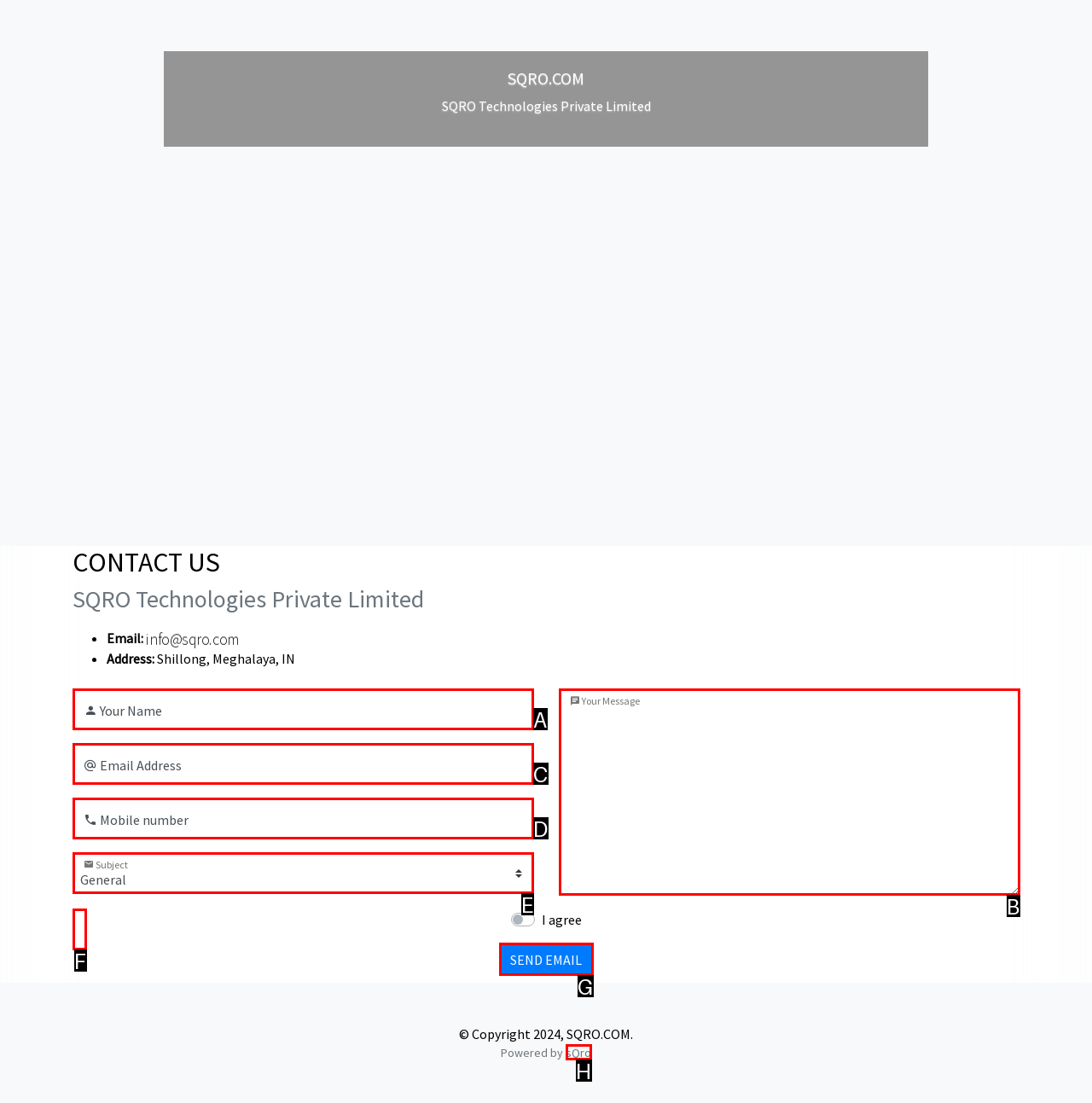Based on the description: Eco-consciousness and Coastal Preservation, identify the matching HTML element. Reply with the letter of the correct option directly.

None